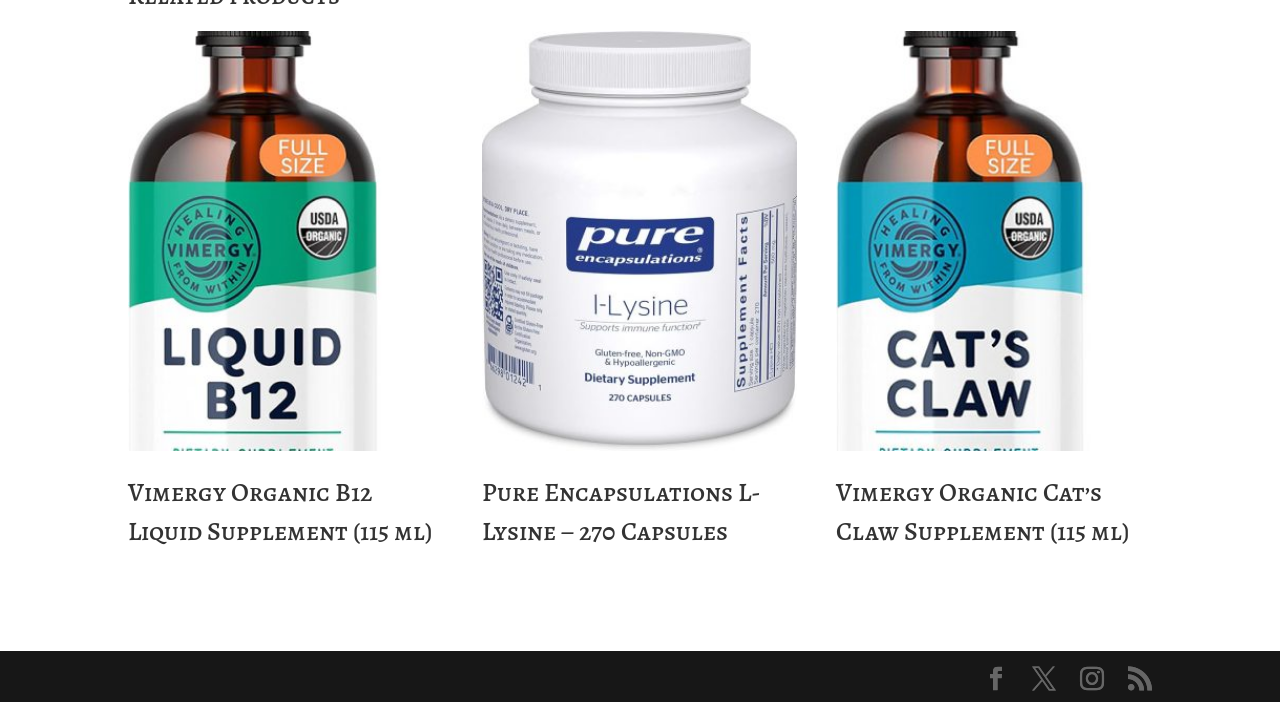What is the name of the first supplement?
Can you provide a detailed and comprehensive answer to the question?

The first link on the webpage has an image and a heading with the text 'Vimergy Organic Liquid B12 Supplement' and 'Vimergy Organic B12 Liquid Supplement (115 ml)' respectively, so the name of the first supplement is Vimergy Organic Liquid B12.